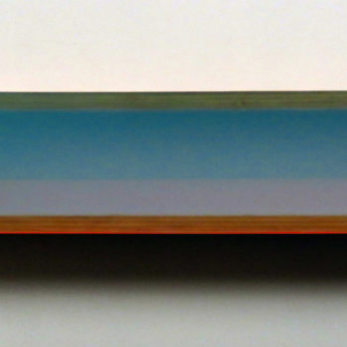Generate an in-depth description of the image.

The image depicts a mesmerizing artwork titled "It Isn’t Always Clear" by Heather Hutchison, created in 2019. This piece exemplifies Hutchison's deep inquiry into light and transparency. The artwork features a minimalist design with soft gradients that evoke a serene atmosphere, showcasing subtle hues of blue that transition smoothly into lighter shades. The interplay of color and surface invites contemplation, reflecting Hutchison’s inspiration drawn from the natural world and its beauty. This intriguing work is part of her broader exploration of light sculptures and paintings, underscoring her fascination with how light interacts with different materials.